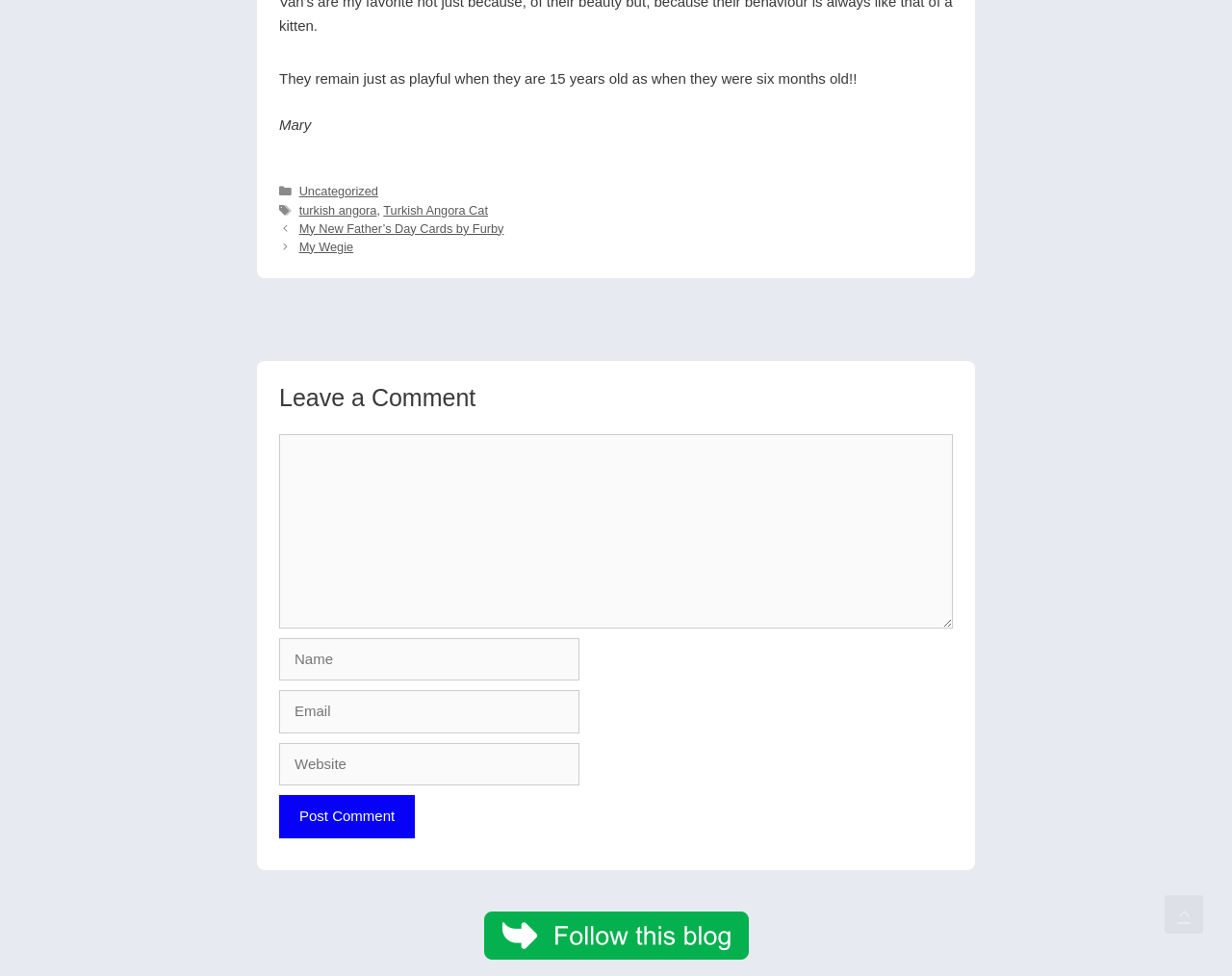Locate the bounding box coordinates of the segment that needs to be clicked to meet this instruction: "Click on the 'Post Comment' button".

[0.227, 0.815, 0.337, 0.859]